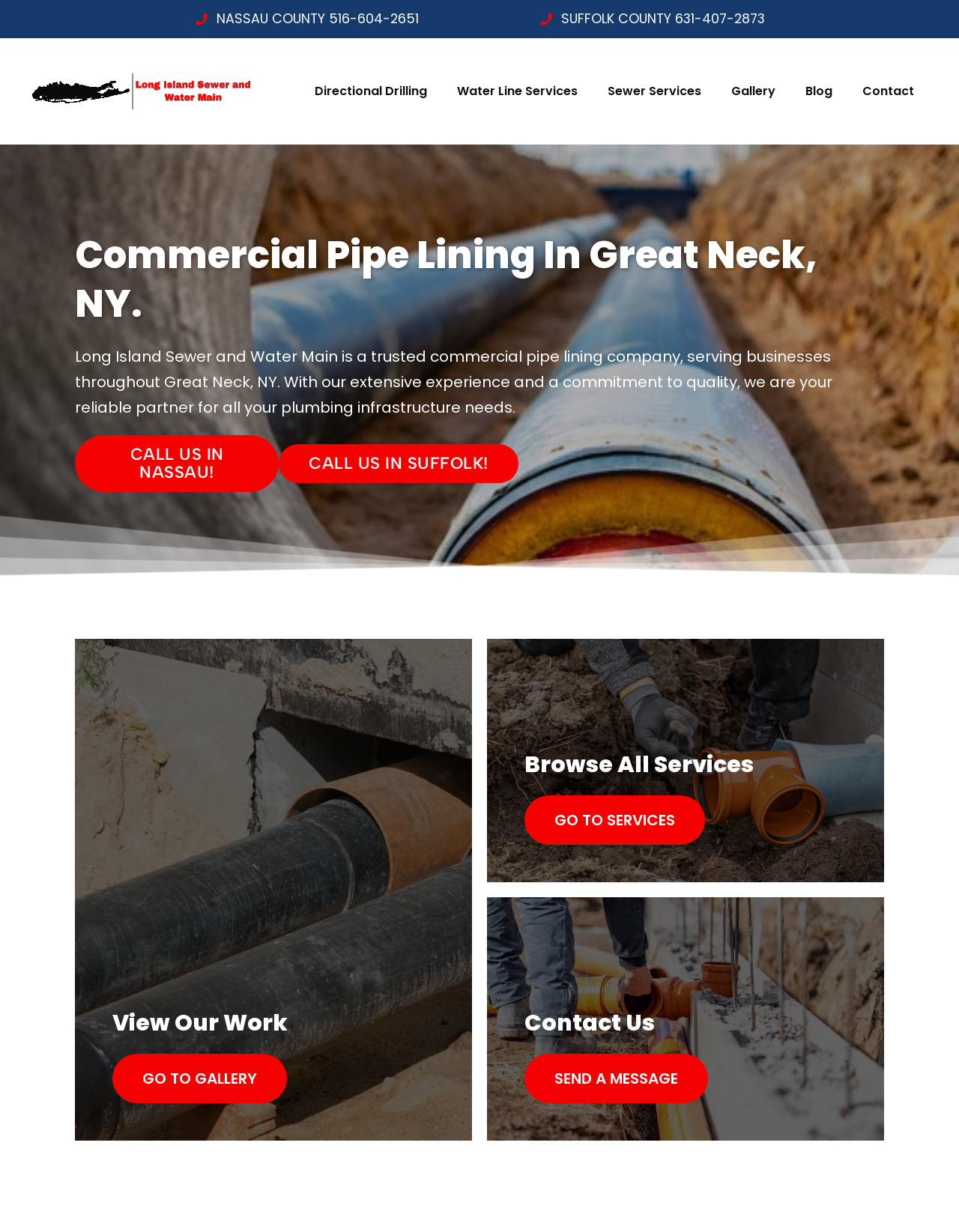Produce an extensive caption that describes everything on the webpage.

The webpage is about commercial pipe lining services in Great Neck, NY, provided by Long Island Sewer and Water Main. At the top, there are two phone number links, one for Nassau County and one for Suffolk County. Below these links, there is a row of seven links, including Directional Drilling, Water Line Services, Sewer Services, Gallery, Blog, and Contact.

The main content of the webpage starts with a heading "Commercial Pipe Lining In Great Neck, NY." followed by a paragraph of text describing the company's services and expertise. Below this text, there are two call-to-action links, "CALL US IN NASSAU!" and "CALL US IN SUFFOLK!", placed side by side.

On the left side of the page, there is a large image showing old pipes with pipe lining being installed. Below this image, there is a heading "View Our Work" and a link "GO TO GALLERY". On the right side of the page, there are two more images, one showing a construction site and another showing the installation of a sewage pipe. These images are accompanied by headings "Browse All Services" and "Contact Us", respectively, with links "GO TO SERVICES" and "SEND A MESSAGE" below them.